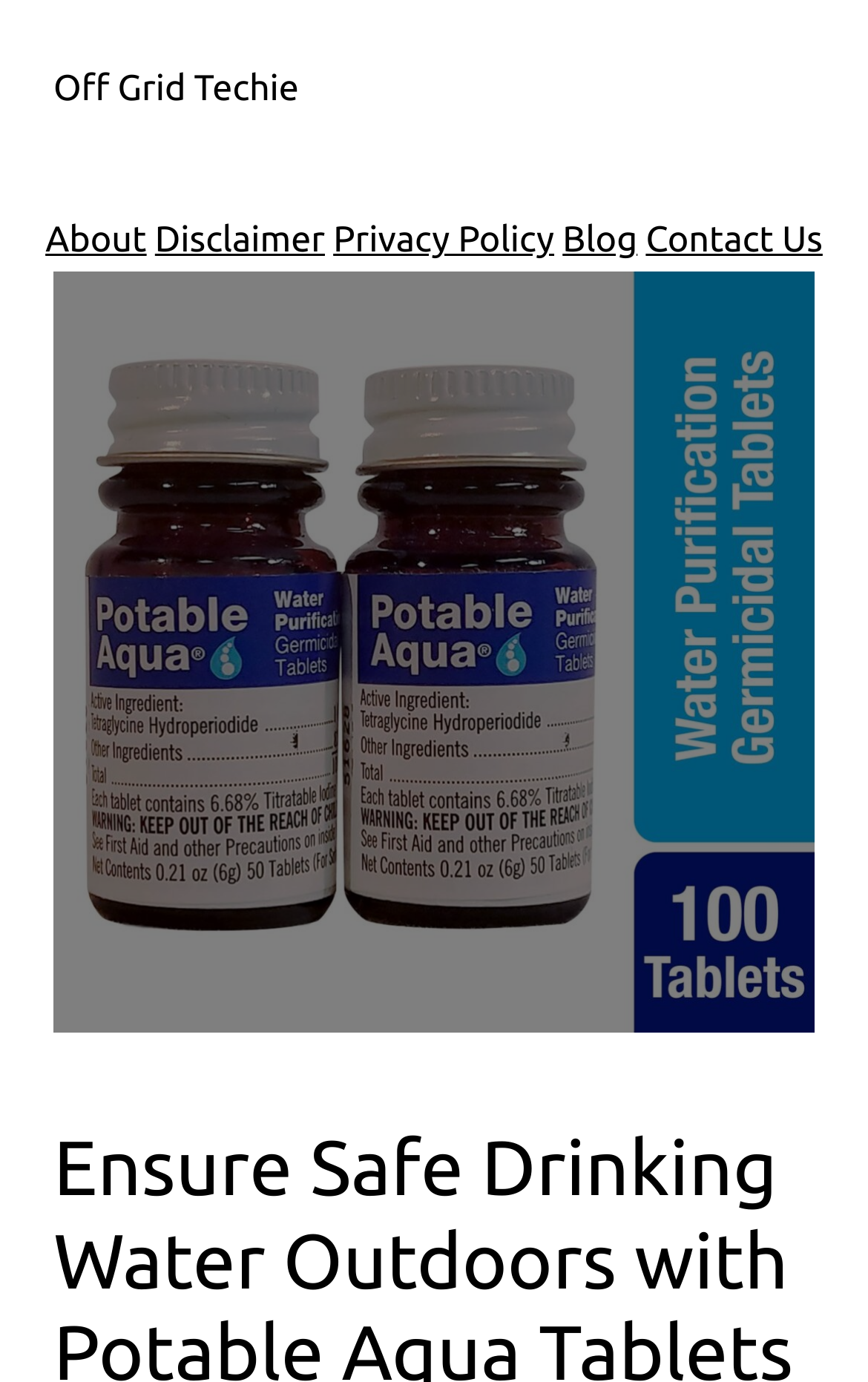How many links are in the top navigation bar? Please answer the question using a single word or phrase based on the image.

6